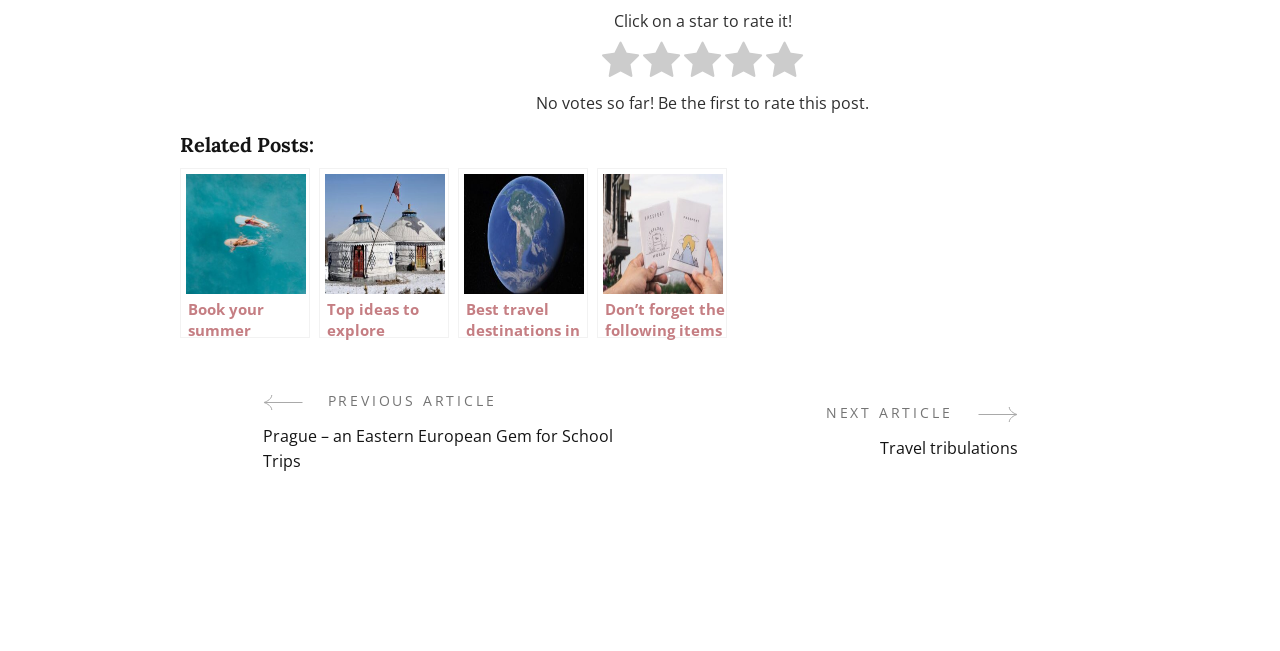Using the information in the image, give a detailed answer to the following question: What is the title of the previous article?

I looked at the link under the 'Post Navigation' heading and found the title of the previous article, which is 'Prague – an Eastern European Gem for School Trips'.